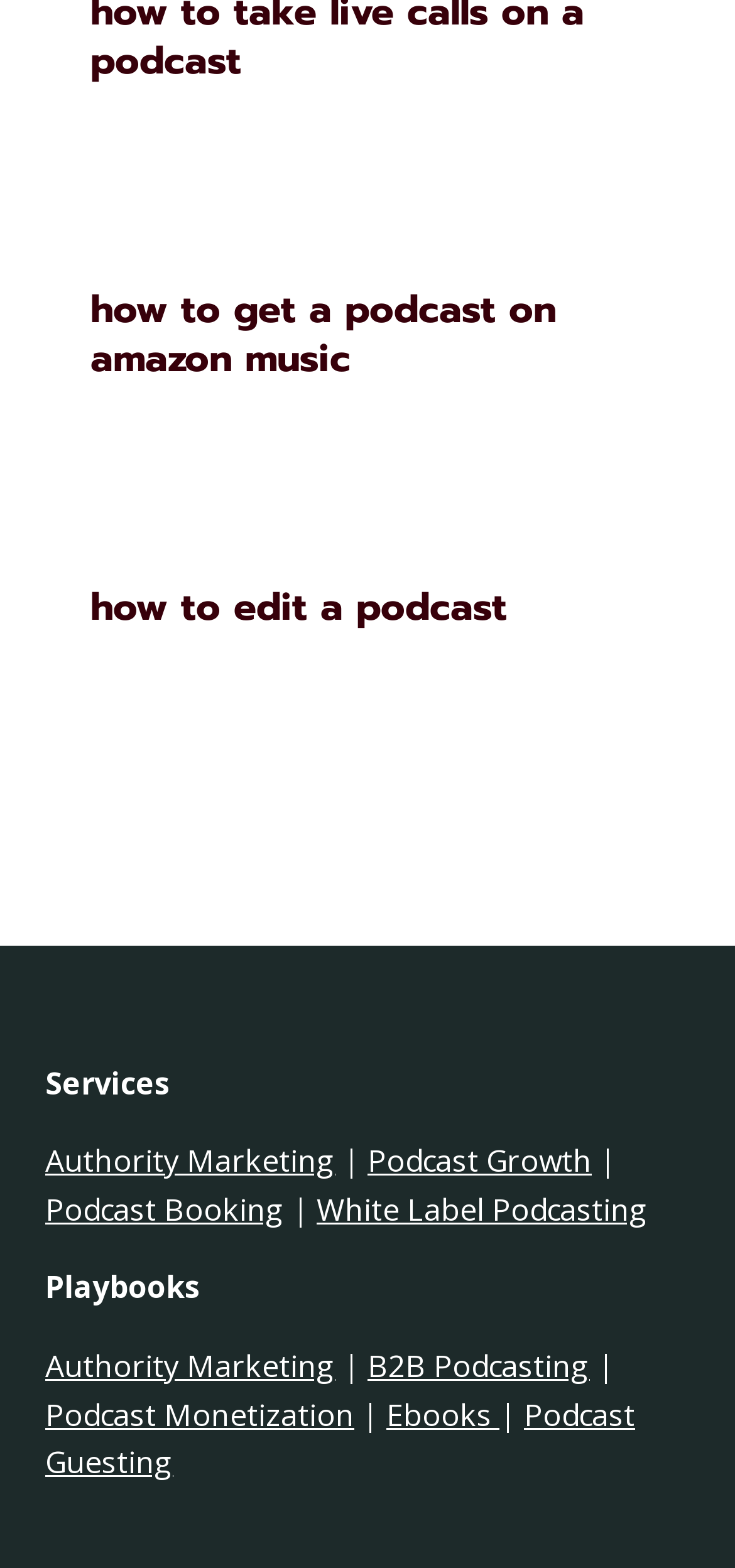Please mark the bounding box coordinates of the area that should be clicked to carry out the instruction: "click on 'Authority Marketing'".

[0.062, 0.727, 0.456, 0.753]